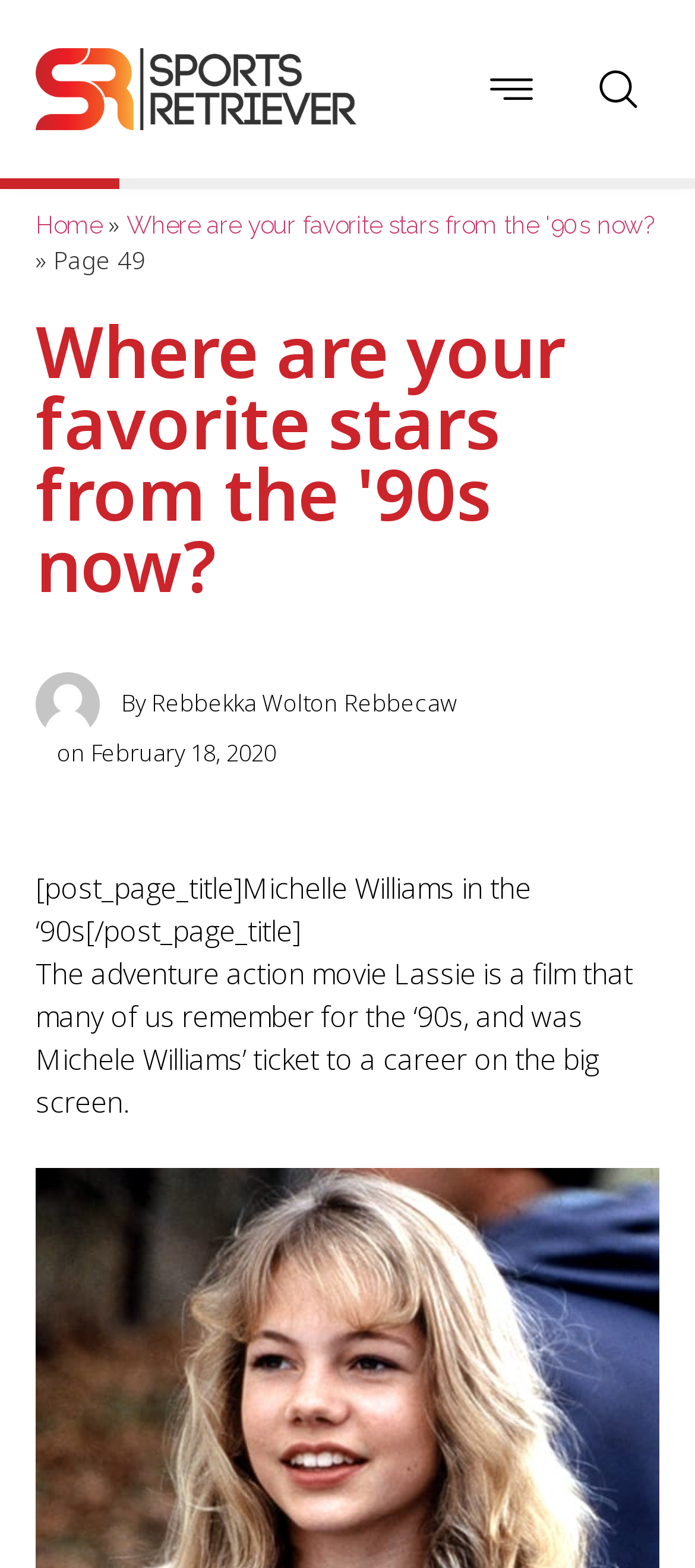What is the title of the movie mentioned in the article?
Look at the screenshot and respond with one word or a short phrase.

Lassie